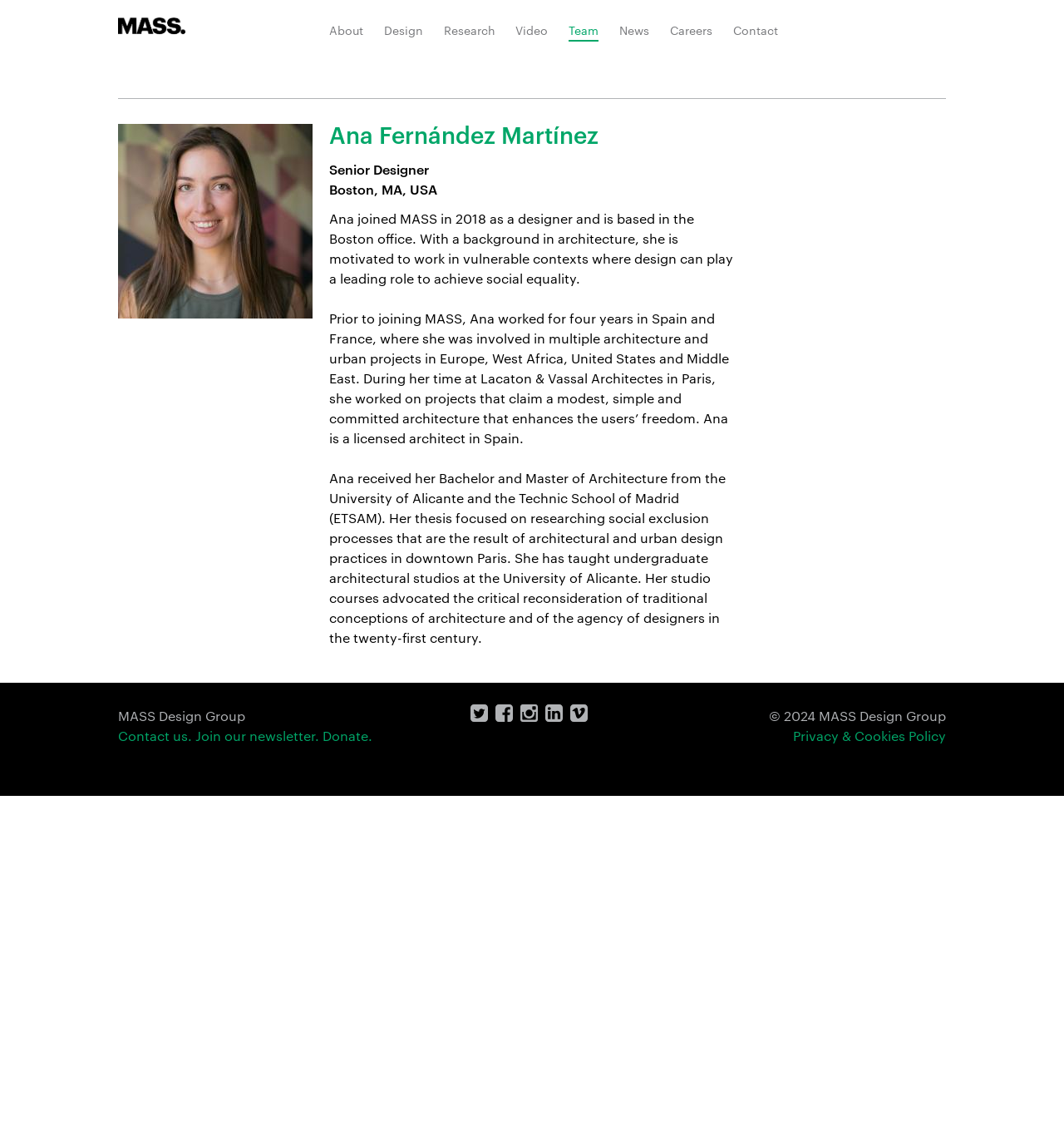Locate the bounding box coordinates for the element described below: "Privacy & Cookies Policy". The coordinates must be four float values between 0 and 1, formatted as [left, top, right, bottom].

[0.745, 0.642, 0.889, 0.658]